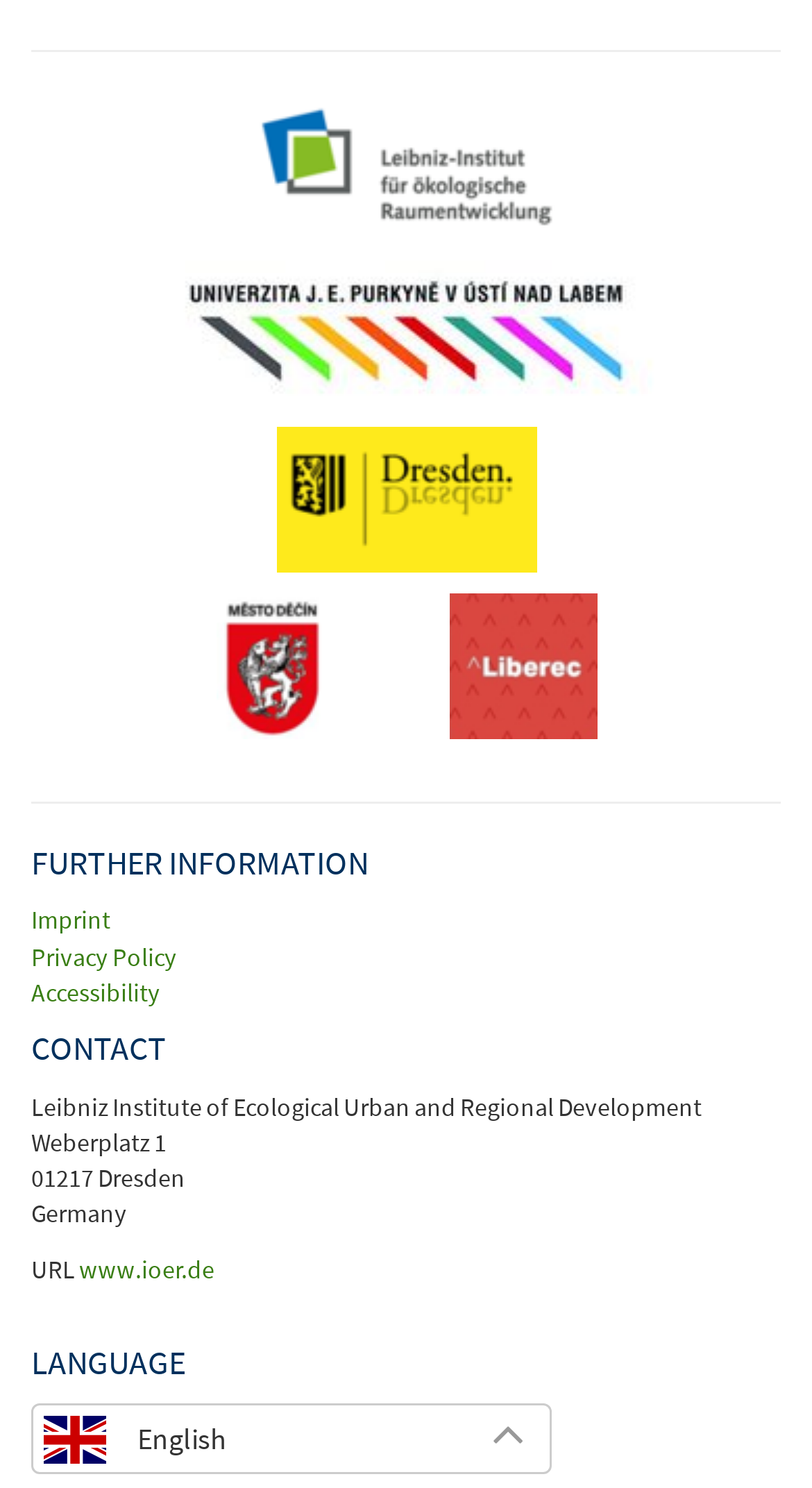Use a single word or phrase to answer this question: 
What is the language currently selected?

English